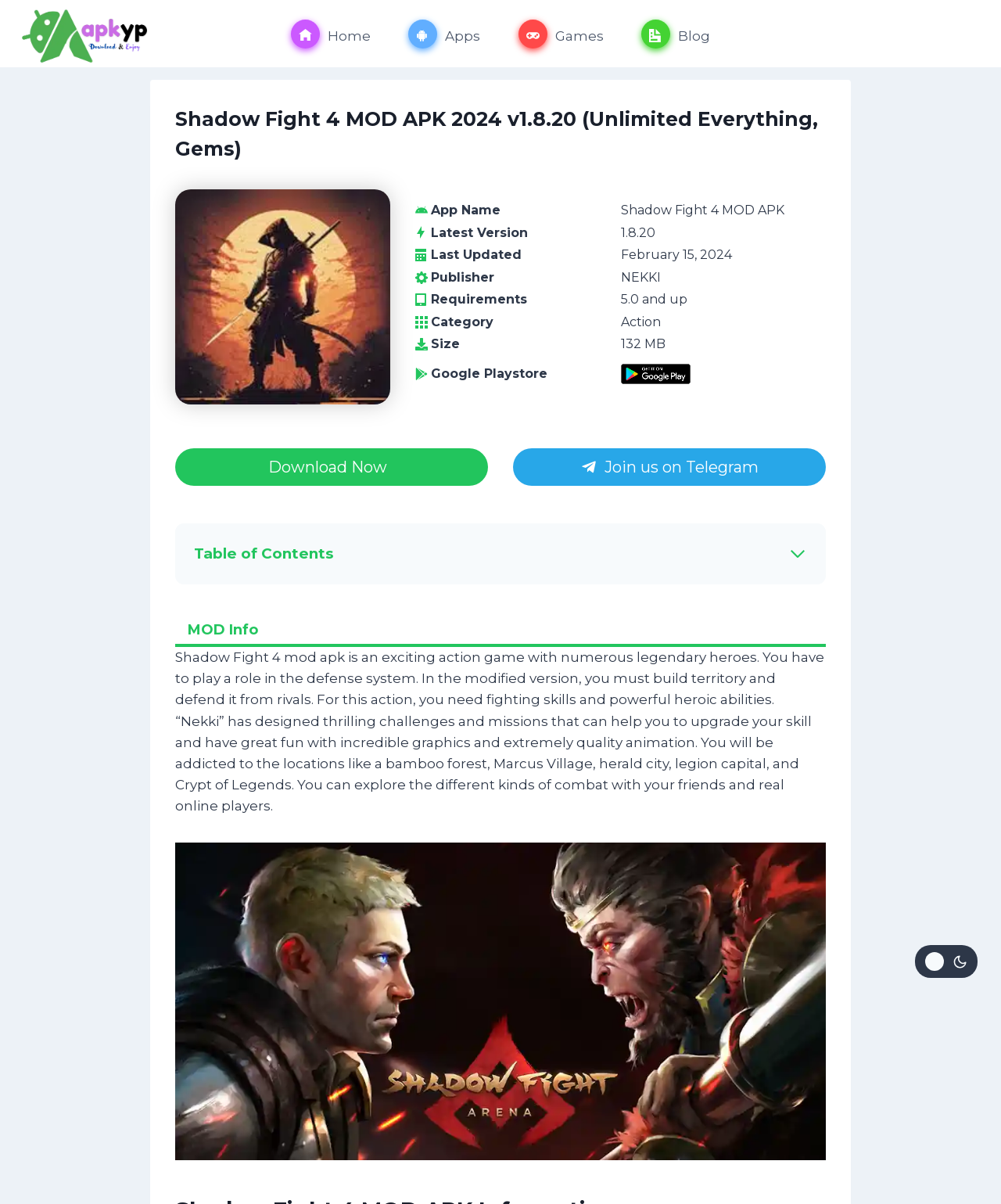What is the name of the game?
Please provide a single word or phrase answer based on the image.

Shadow Fight 4